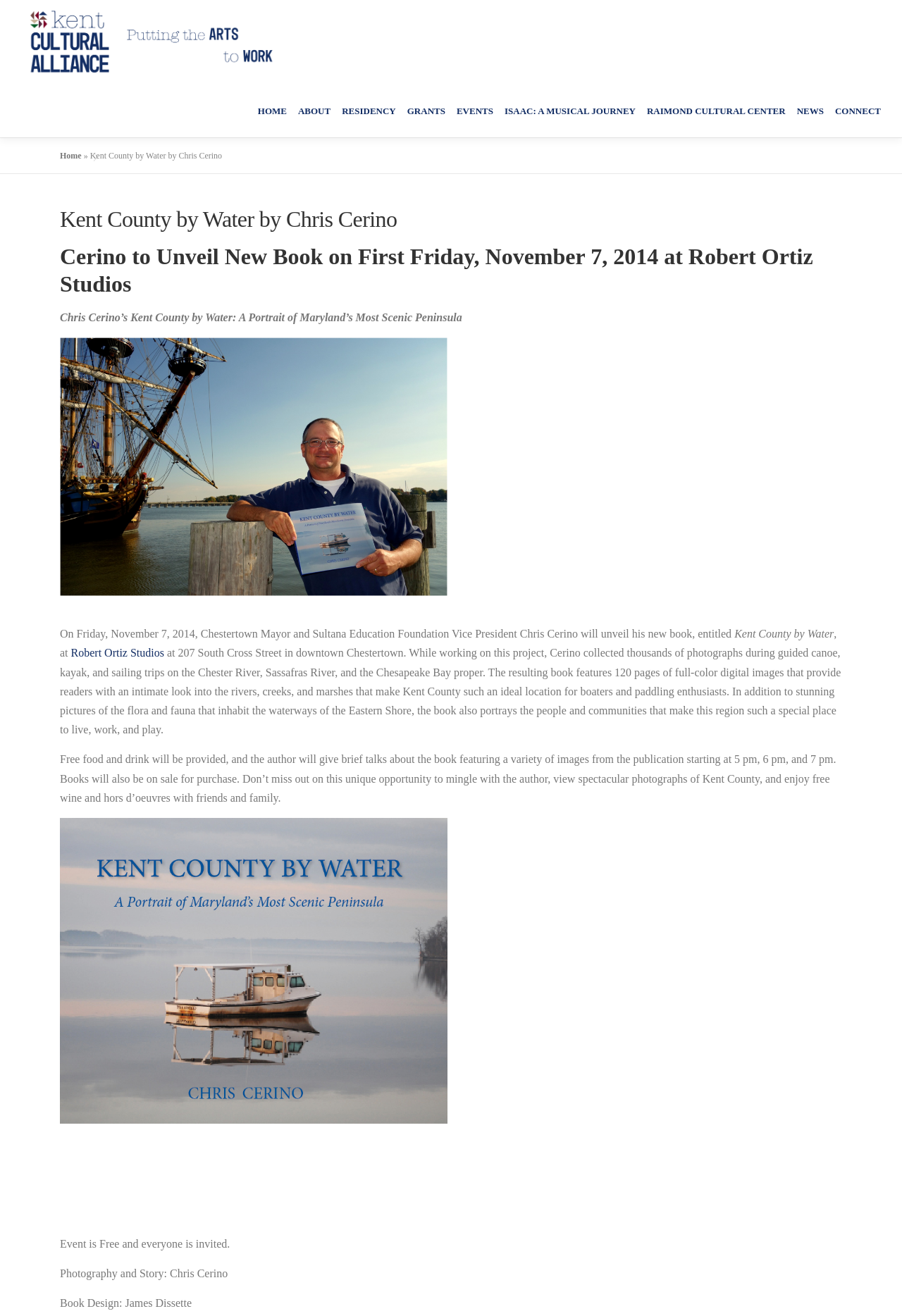What is the occupation of Chris Cerino?
Using the image, answer in one word or phrase.

Mayor and Sultana Education Foundation Vice President